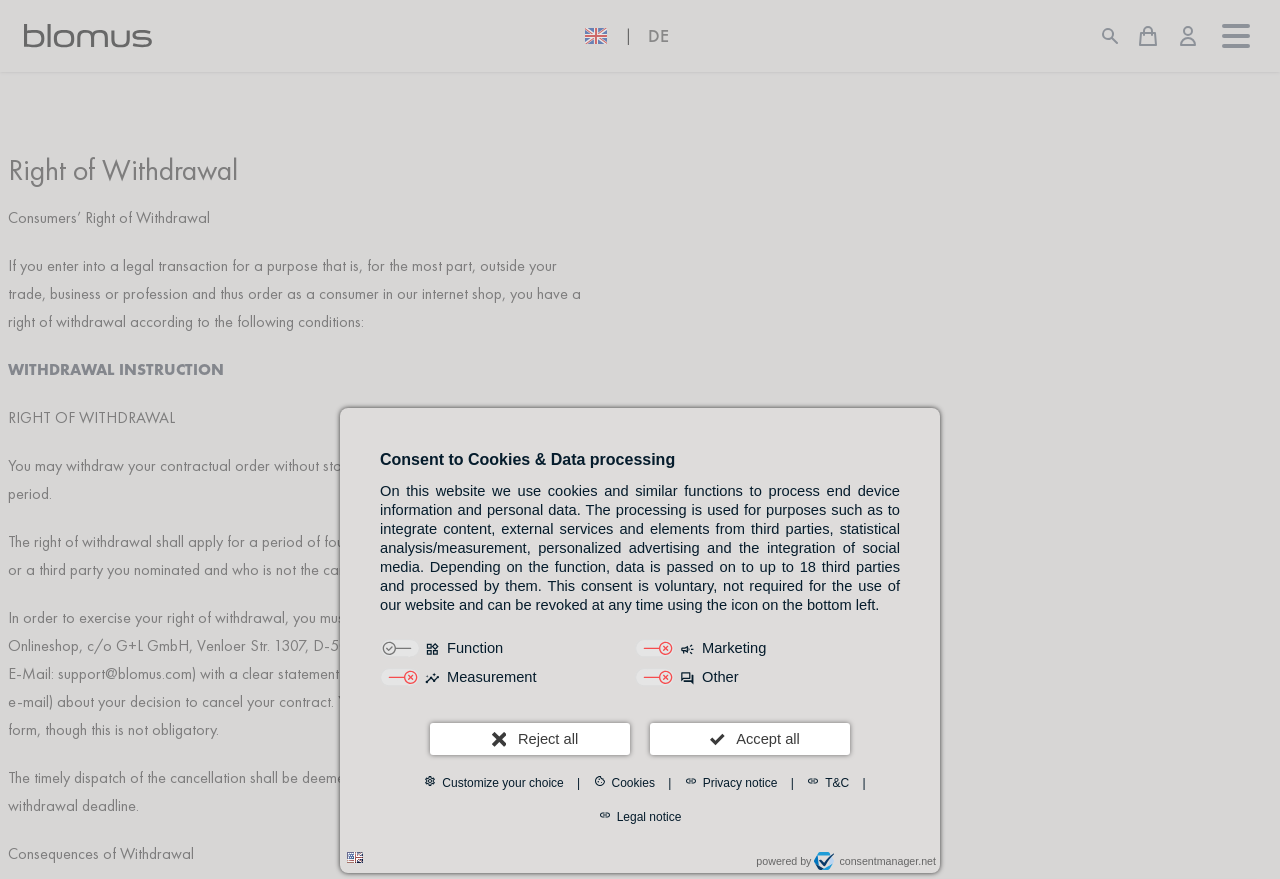What is the company name mentioned in the 'Right of Withdrawal' section?
Provide an in-depth and detailed explanation in response to the question.

In the 'Right of Withdrawal' section, the company name 'blomus GmbH' is mentioned as the recipient of the withdrawal notification, along with its address and contact information.